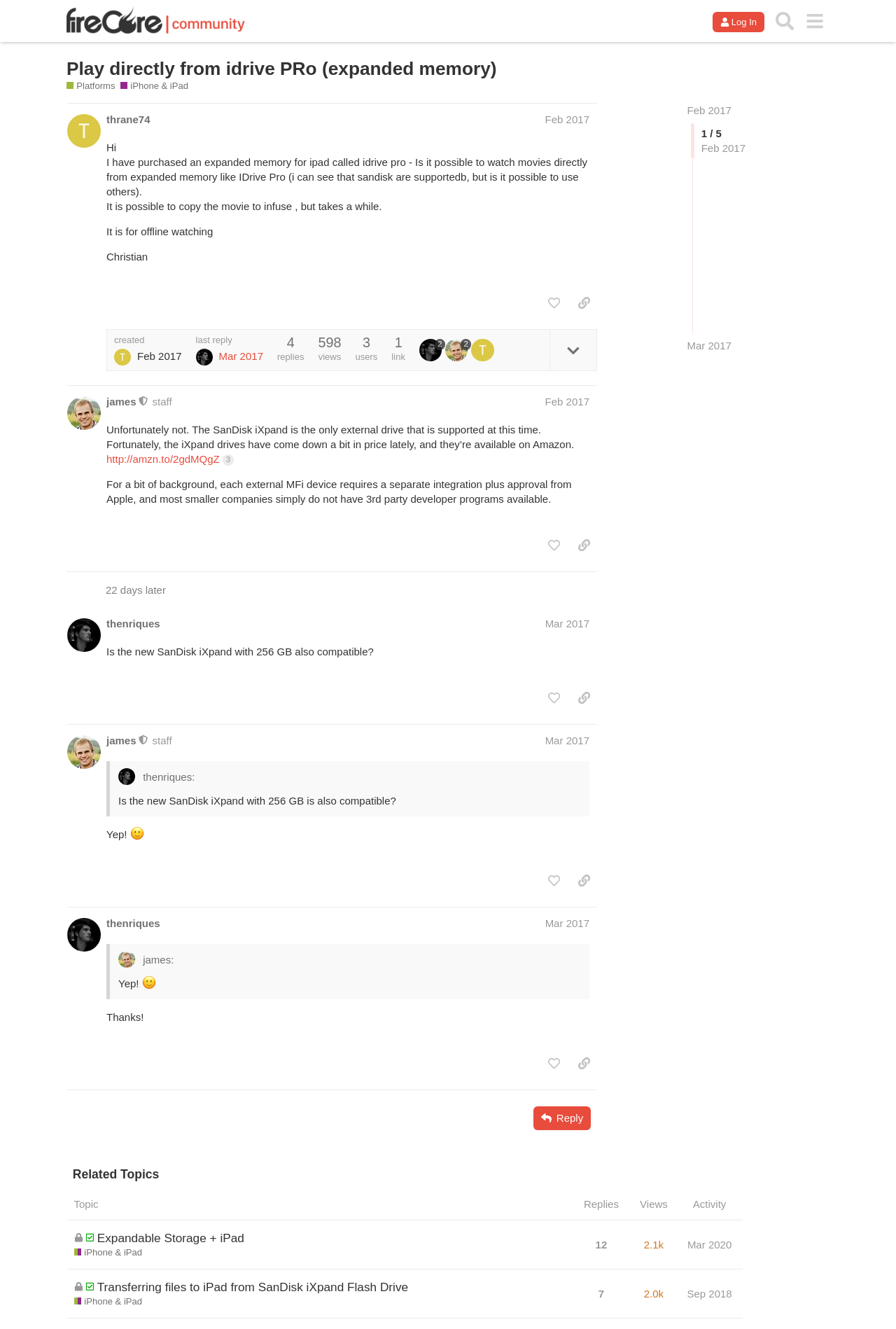Based on the image, provide a detailed and complete answer to the question: 
What is the name of the moderator on this webpage?

I found the name 'james' associated with the label 'This user is a moderator' in two of the posts, indicating that james is a moderator on this webpage.